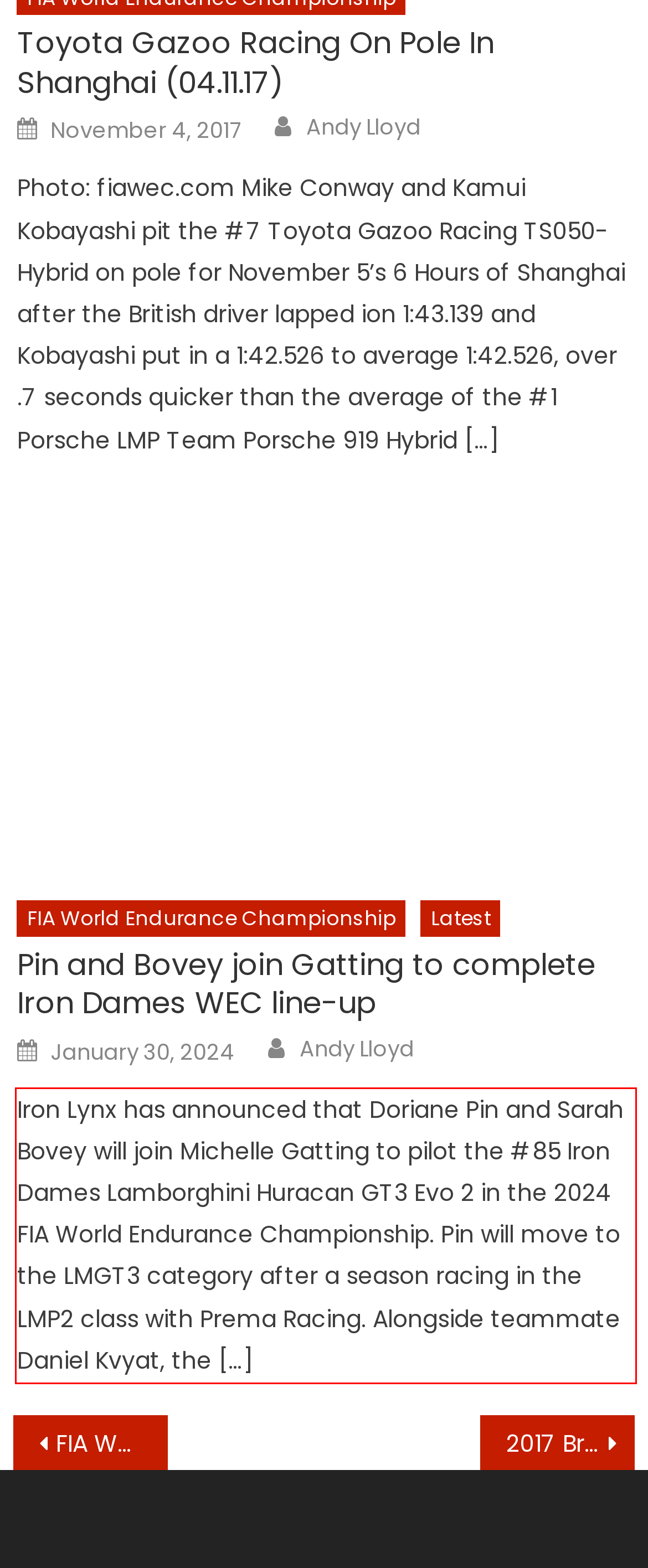Analyze the screenshot of the webpage that features a red bounding box and recognize the text content enclosed within this red bounding box.

Iron Lynx has announced that Doriane Pin and Sarah Bovey will join Michelle Gatting to pilot the #85 Iron Dames Lamborghini Huracan GT3 Evo 2 in the 2024 FIA World Endurance Championship. Pin will move to the LMGT3 category after a season racing in the LMP2 class with Prema Racing. Alongside teammate Daniel Kvyat, the […]